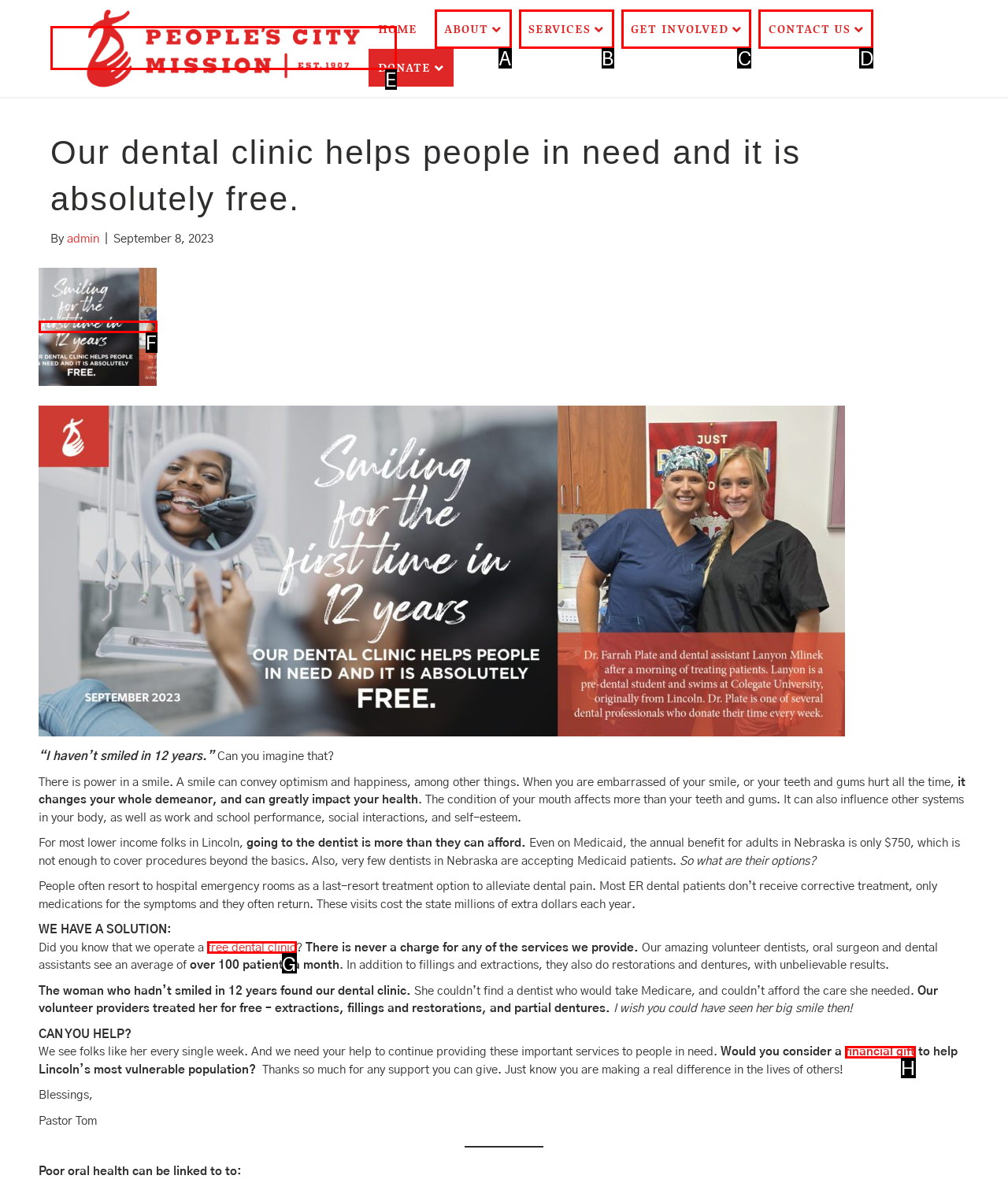Determine which option aligns with the description: alt="People's City Mission". Provide the letter of the chosen option directly.

E